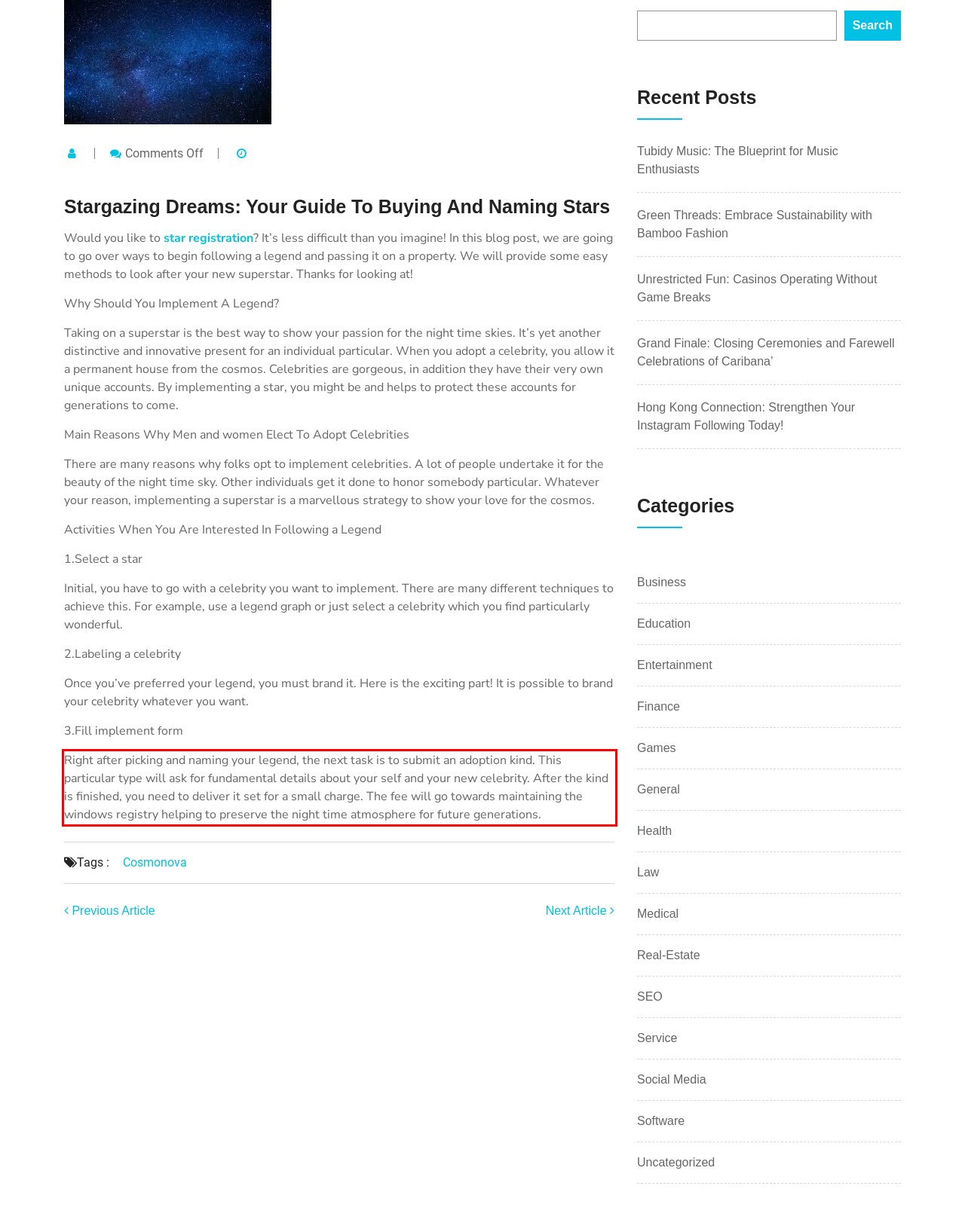In the screenshot of the webpage, find the red bounding box and perform OCR to obtain the text content restricted within this red bounding box.

Right after picking and naming your legend, the next task is to submit an adoption kind. This particular type will ask for fundamental details about your self and your new celebrity. After the kind is finished, you need to deliver it set for a small charge. The fee will go towards maintaining the windows registry helping to preserve the night time atmosphere for future generations.